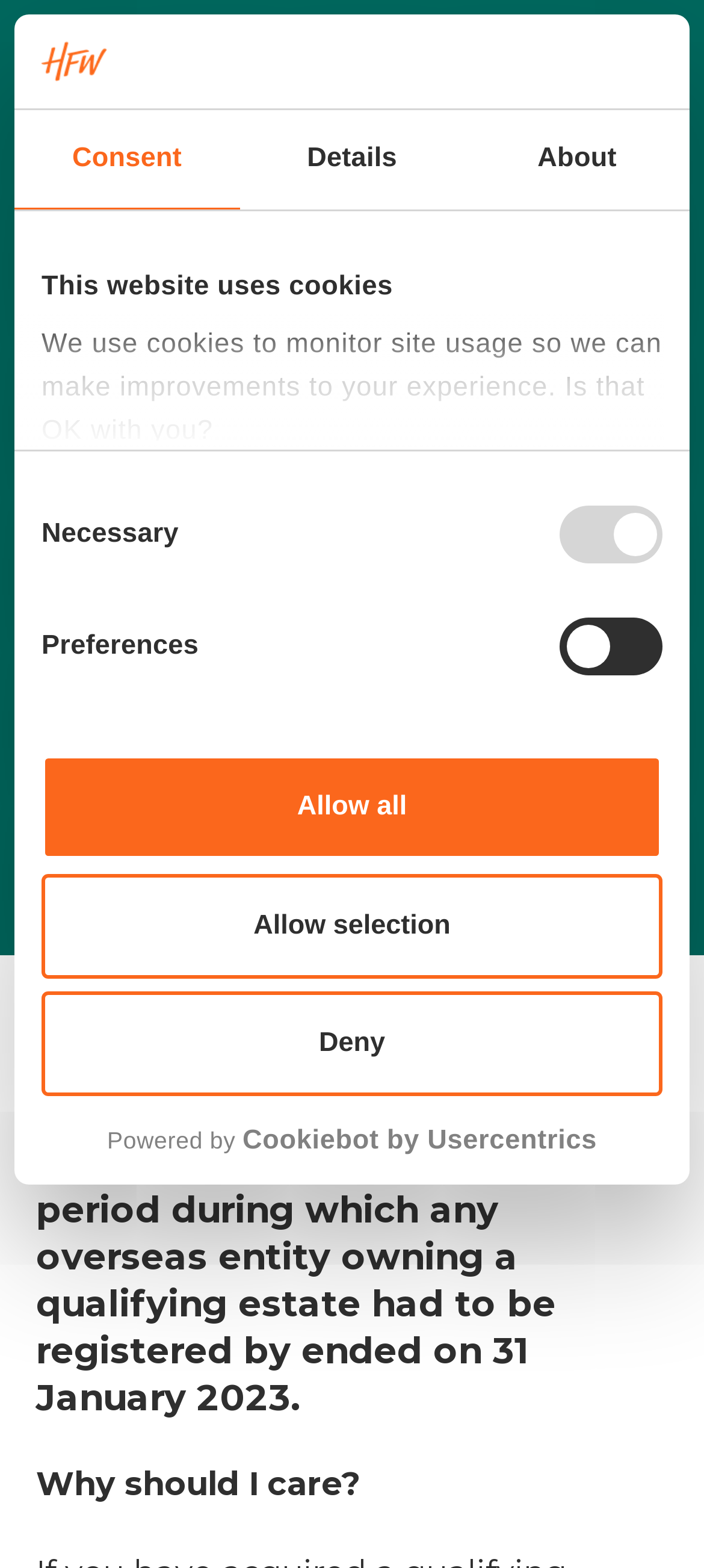Please indicate the bounding box coordinates for the clickable area to complete the following task: "Search for something". The coordinates should be specified as four float numbers between 0 and 1, i.e., [left, top, right, bottom].

[0.774, 0.031, 0.826, 0.054]